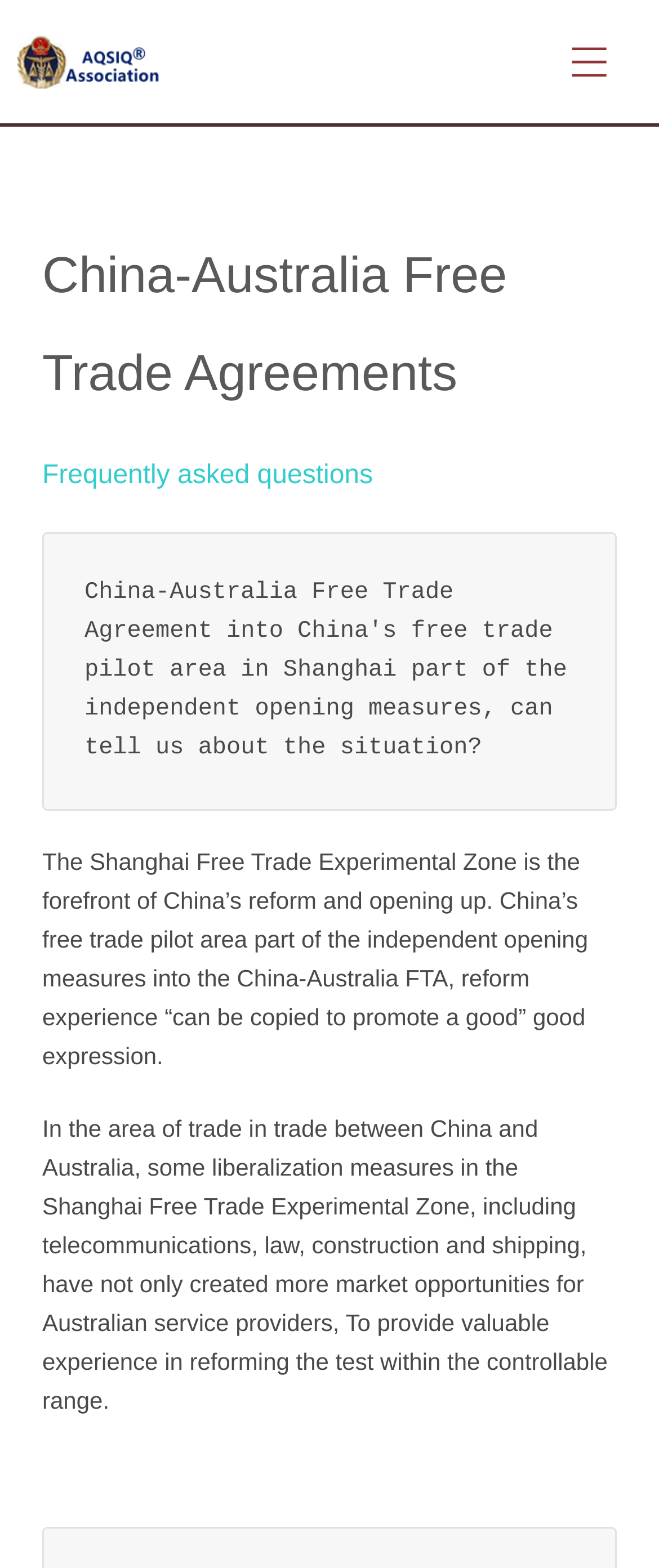Could you find the bounding box coordinates of the clickable area to complete this instruction: "Learn about AQSIQ News"?

[0.038, 0.277, 0.123, 0.362]